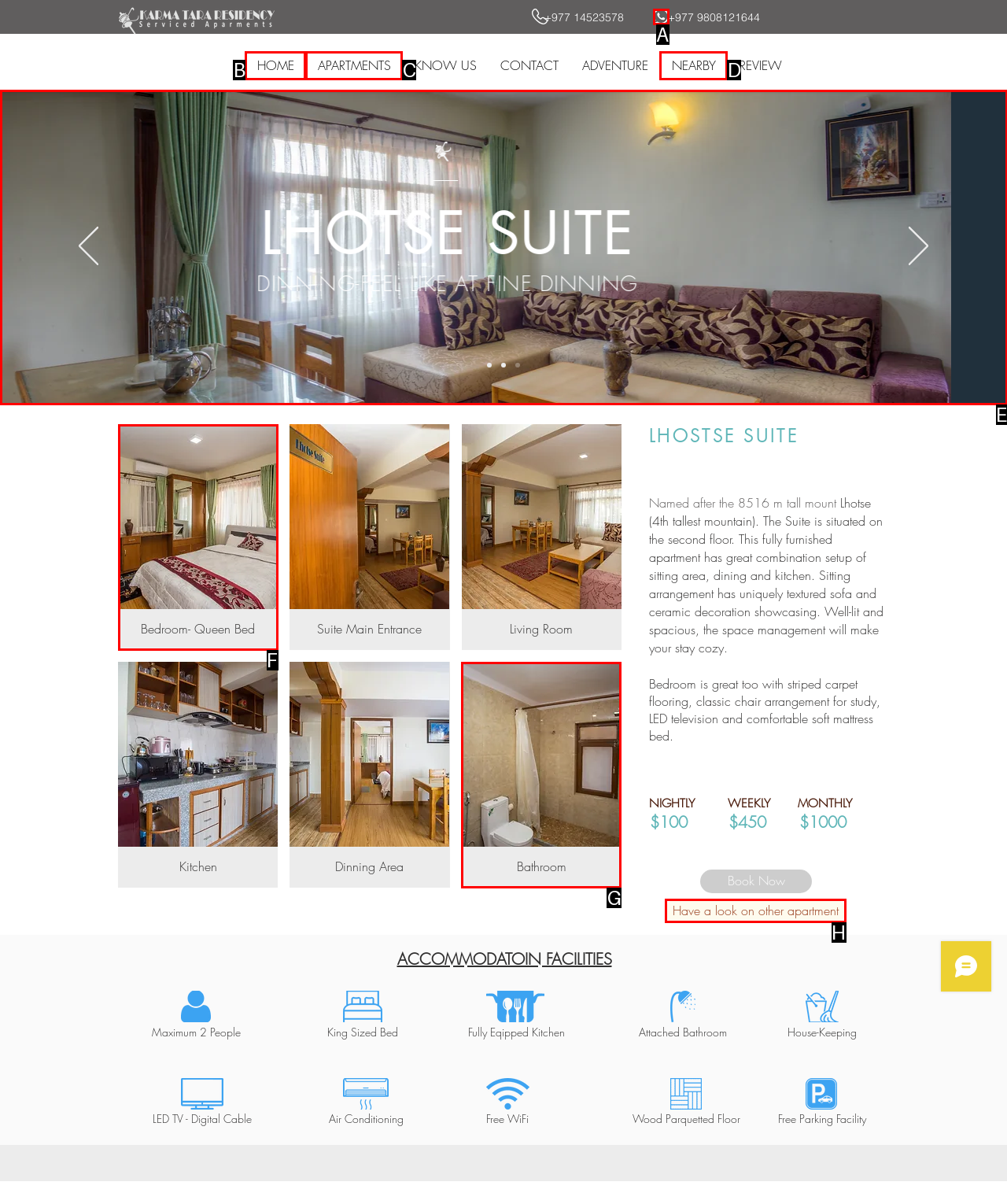To achieve the task: View the 'LHOTSE SUITE' slideshow, indicate the letter of the correct choice from the provided options.

E